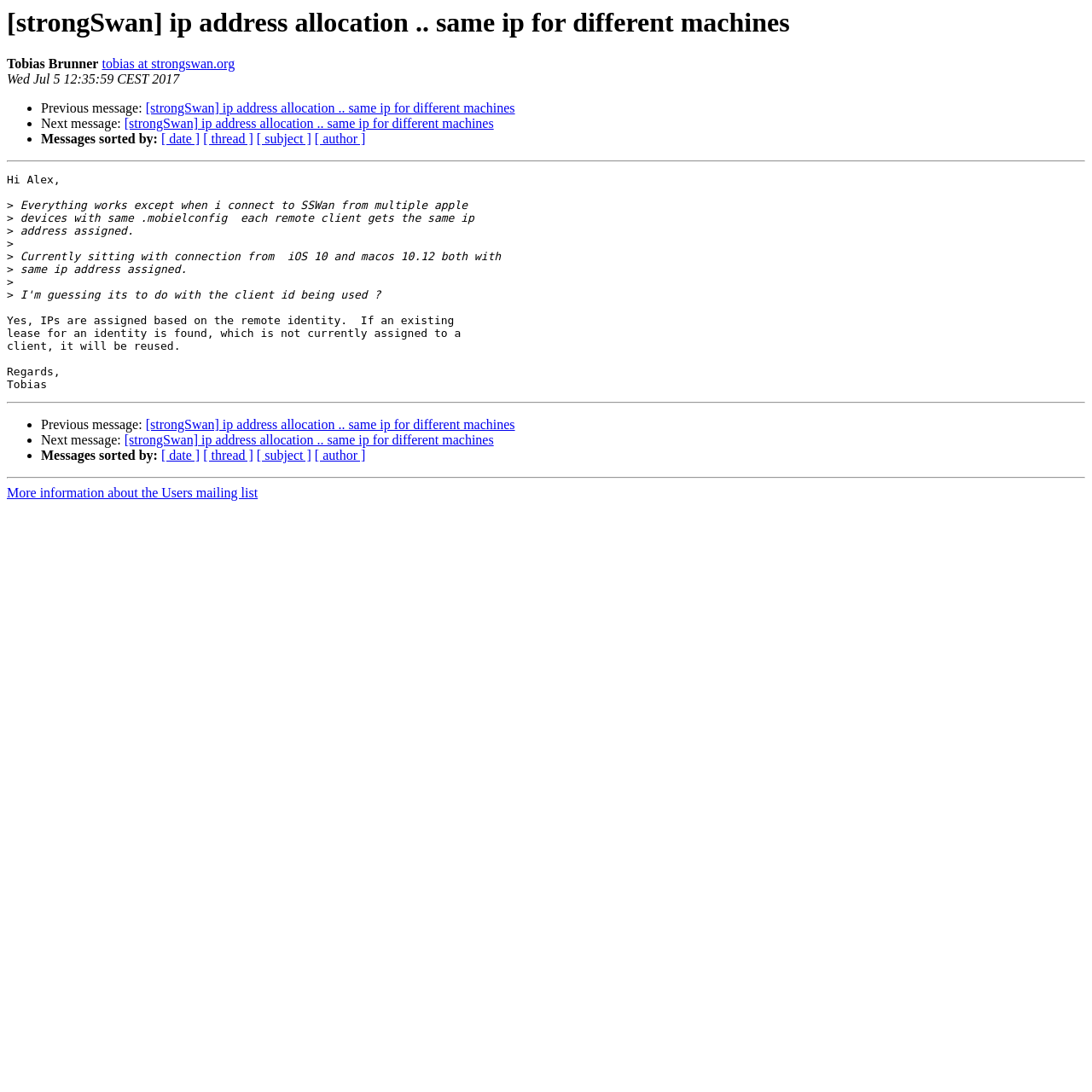Please identify the bounding box coordinates of where to click in order to follow the instruction: "View next message".

[0.038, 0.396, 0.114, 0.41]